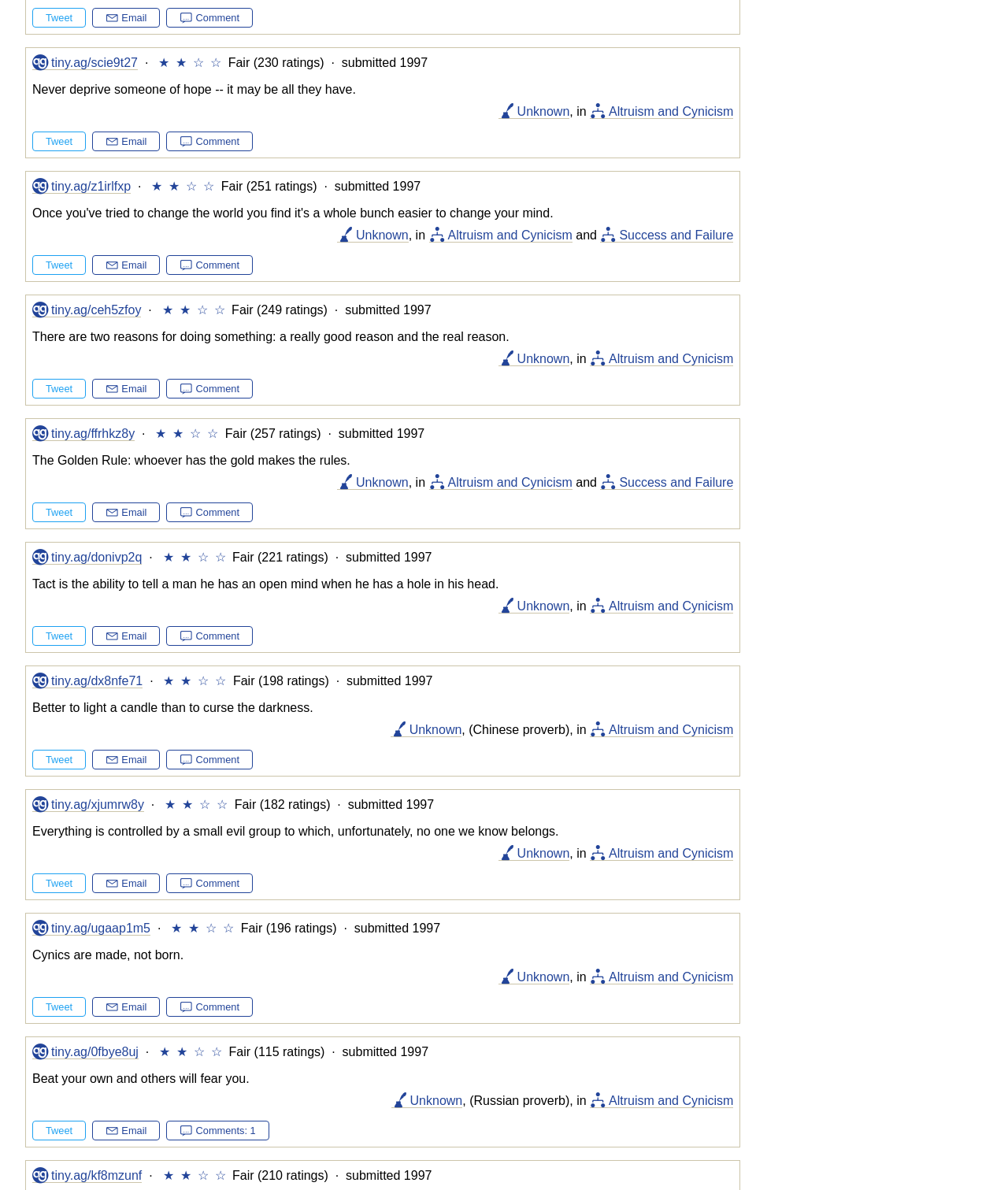Please answer the following question as detailed as possible based on the image: 
What is the submission year of the quotes?

All the quotes on the webpage were submitted in the year 1997, which can be found below each quote.